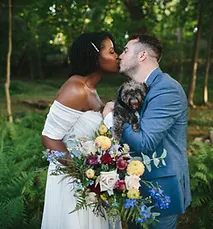Detail the scene shown in the image extensively.

In a romantic woodland setting, a joyful couple shares a kiss, encapsulated in a moment of love and celebration. The bride, adorned in an elegant off-the-shoulder wedding dress, holds a vibrant bouquet filled with a mix of colorful flowers, showcasing shades of pink, yellow, and deep red, accentuated by greenery. Standing beside her, the groom, dressed in a suave blue suit, lovingly cradles a small dog, adding a personal touch to the scene. The natural backdrop of lush greenery enhances the intimacy of this heartwarming moment, making it a perfect representation of their special day.